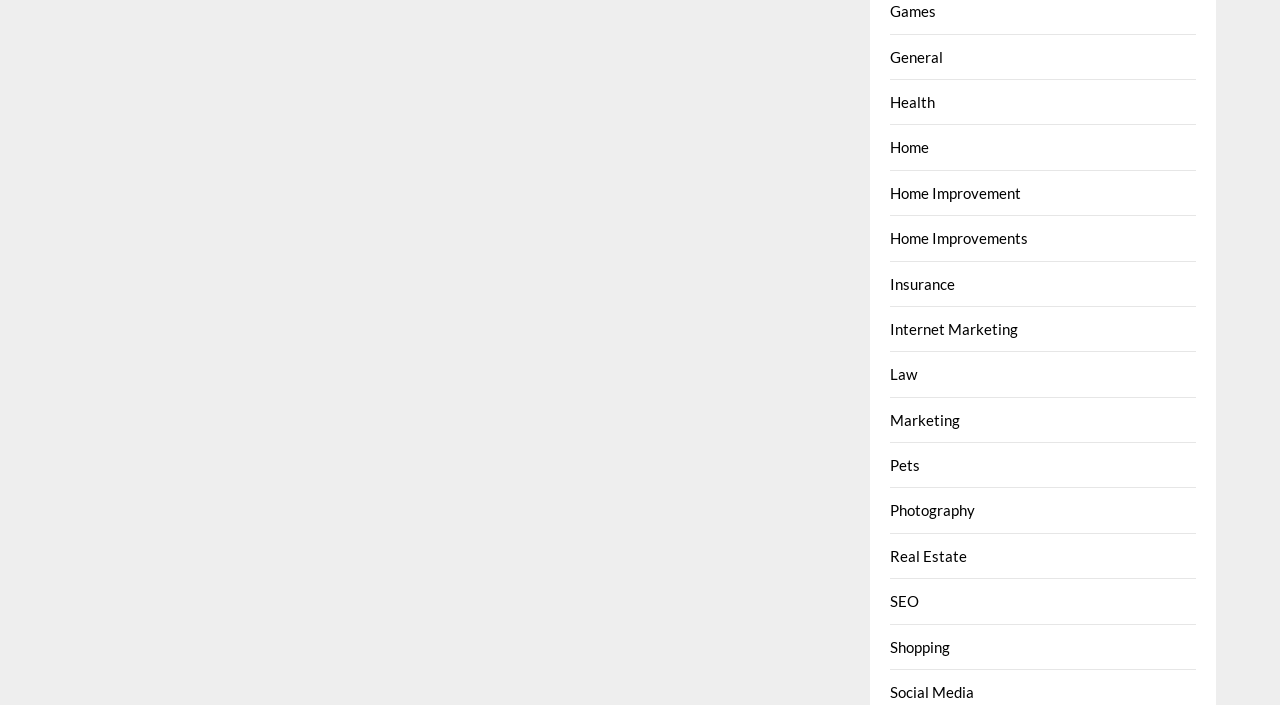Use a single word or phrase to answer this question: 
Is 'Marketing' a category?

Yes